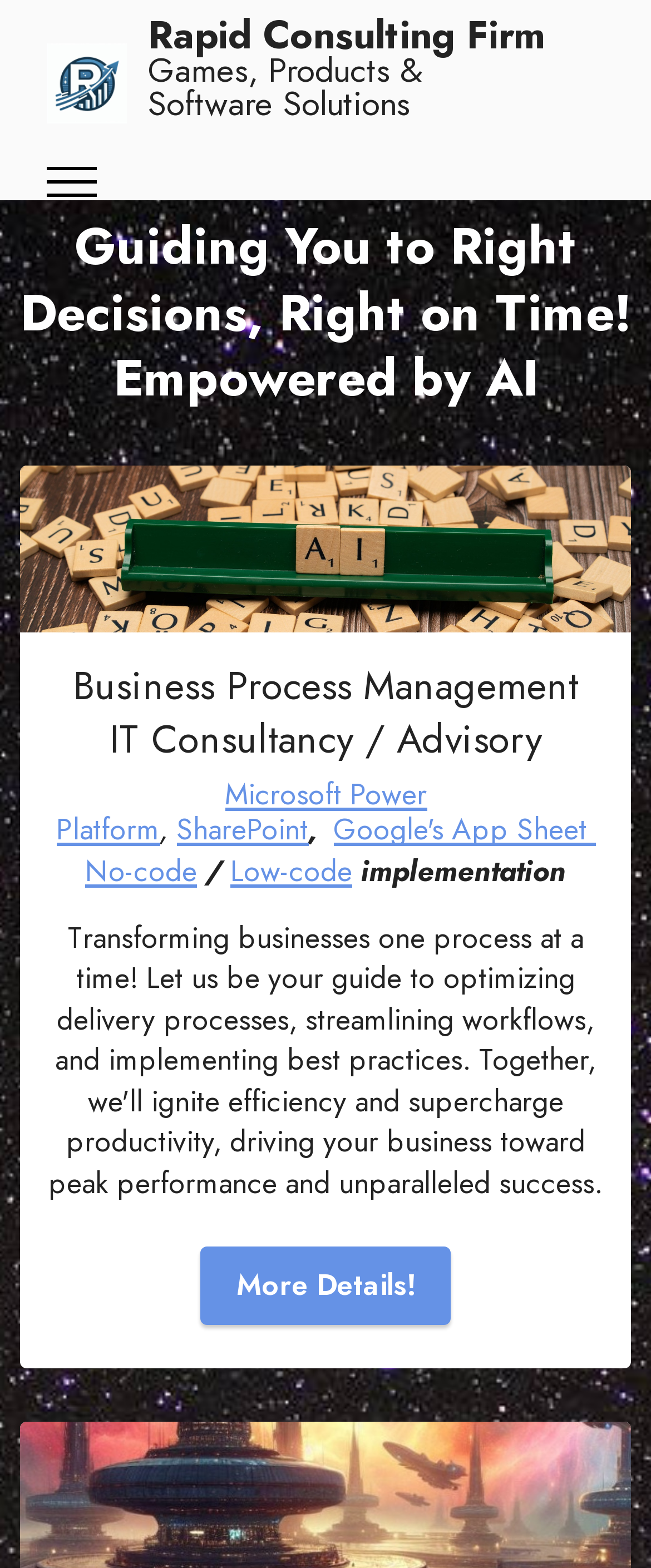Determine the bounding box coordinates of the region to click in order to accomplish the following instruction: "Visit the homepage of Rapid Consulting Firm". Provide the coordinates as four float numbers between 0 and 1, specifically [left, top, right, bottom].

[0.072, 0.027, 0.195, 0.078]